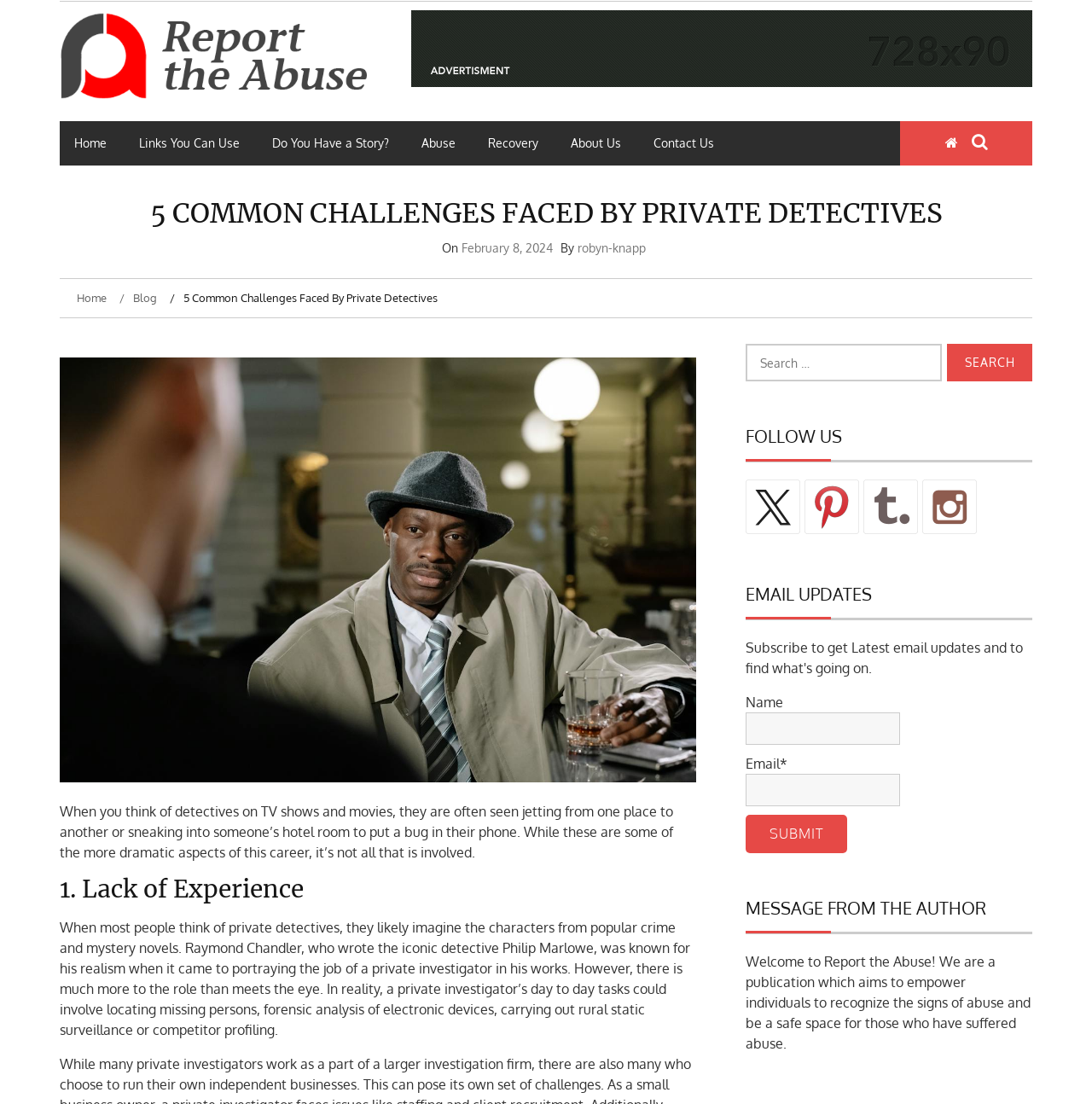Point out the bounding box coordinates of the section to click in order to follow this instruction: "Submit your email".

[0.683, 0.738, 0.776, 0.772]